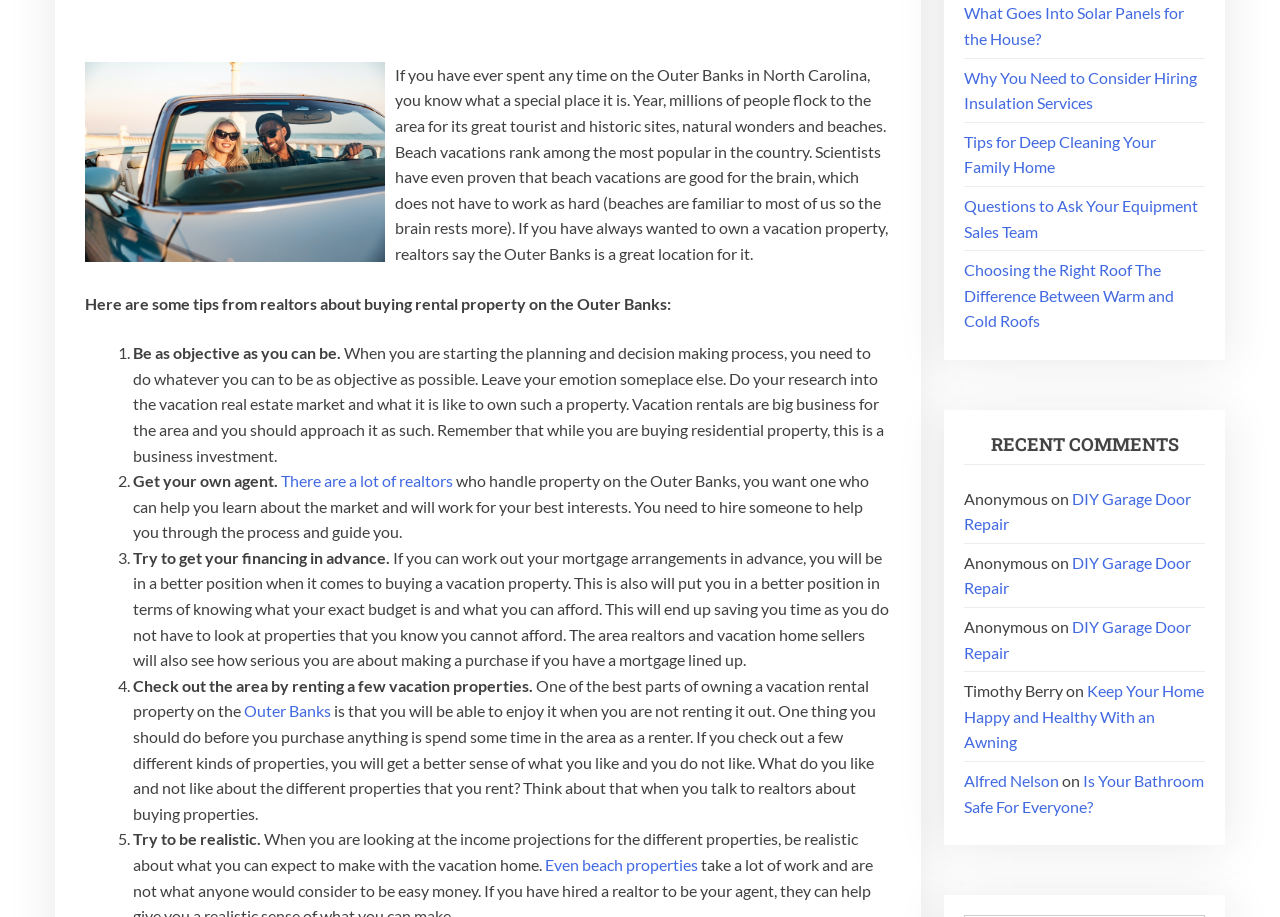Identify the bounding box for the UI element described as: "Alfred Nelson". The coordinates should be four float numbers between 0 and 1, i.e., [left, top, right, bottom].

[0.753, 0.841, 0.828, 0.862]